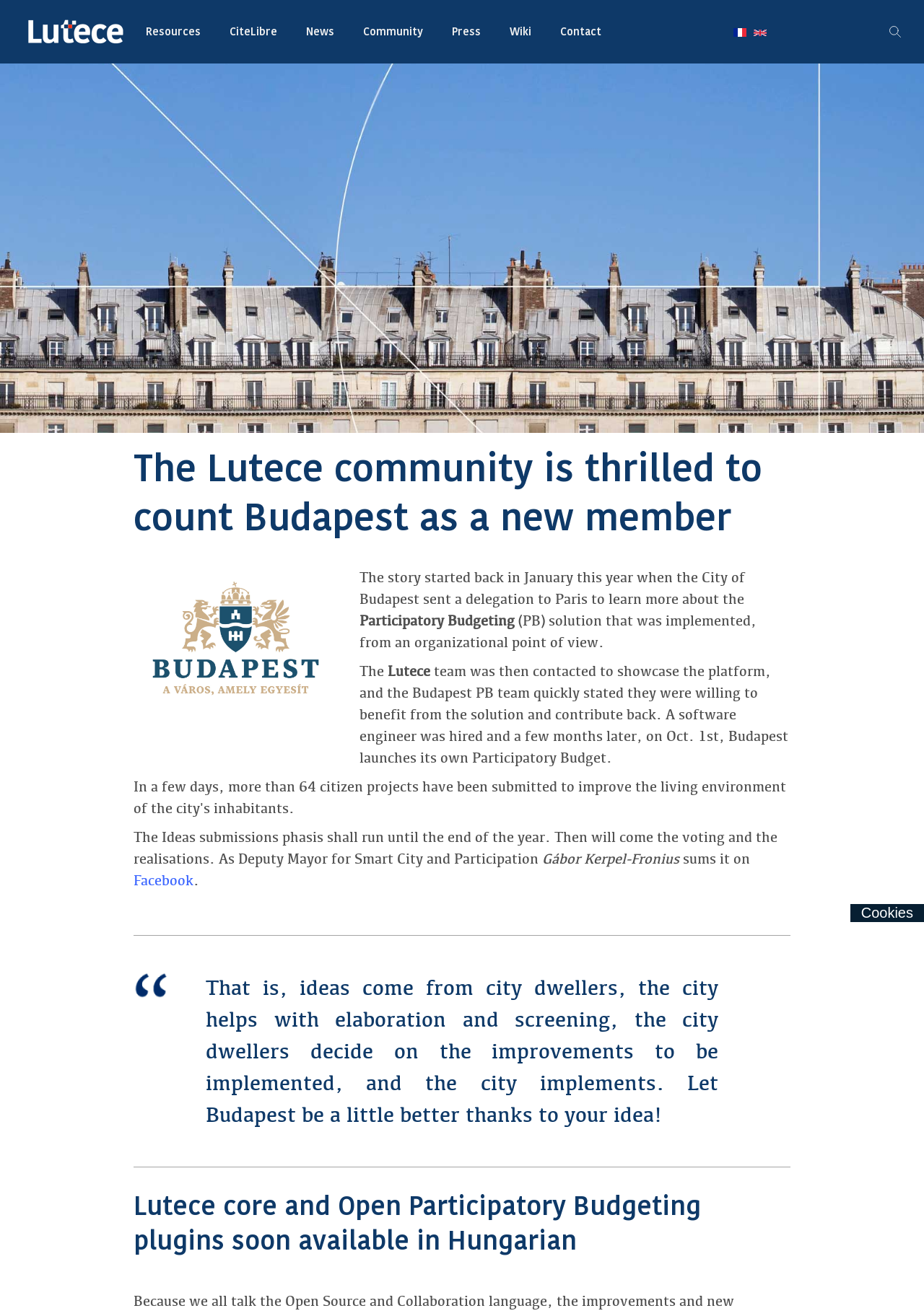Please identify the bounding box coordinates of where to click in order to follow the instruction: "Read more about the Lutece team".

[0.42, 0.504, 0.47, 0.516]